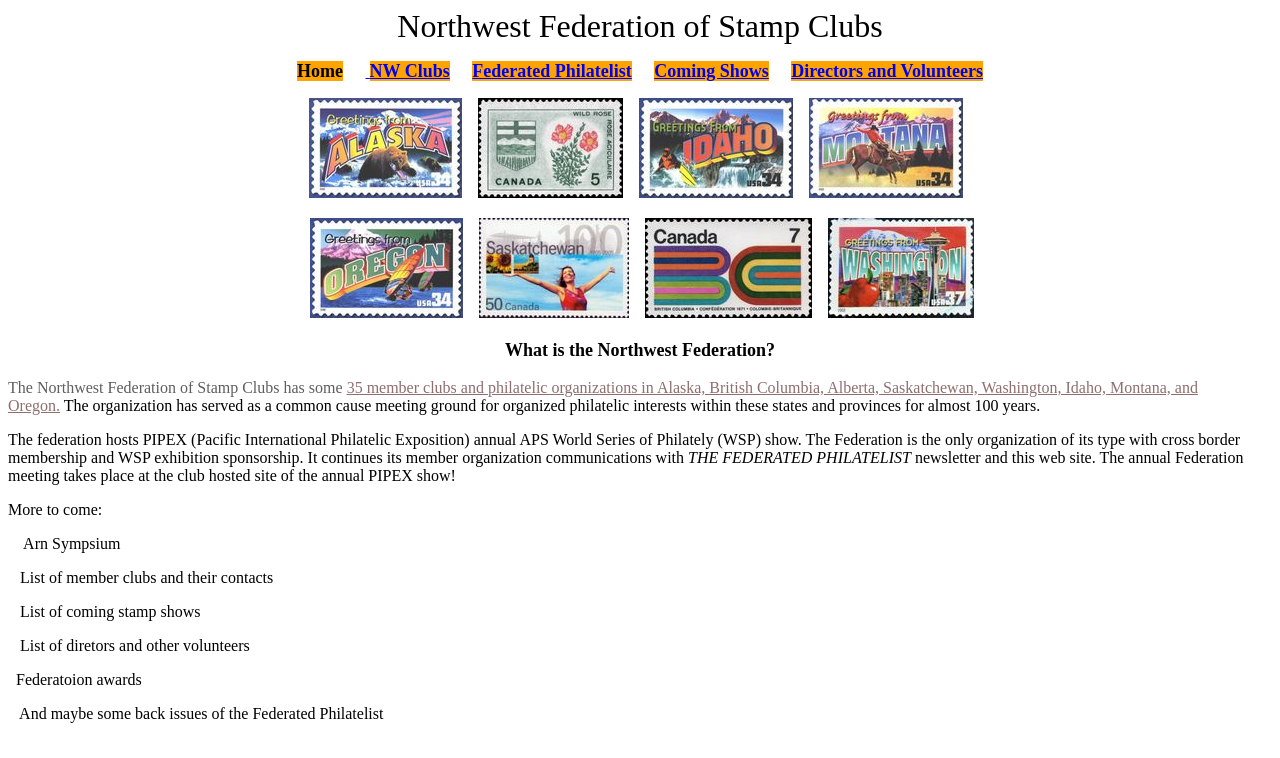Illustrate the webpage with a detailed description.

The webpage is about the Northwest Federation of Stamp Clubs, a organization that represents 35 member clubs and philatelic organizations in Alaska, British Columbia, Alberta, Saskatchewan, Washington, Idaho, Montana, and Oregon. 

At the top of the page, there is a header section with the title "Northwest Federation of Stamp Clubs" and a navigation menu with links to "Home", "NW Clubs", "Federated Philatelist", "Coming Shows", and "Directors and Volunteers". 

Below the header section, there is a brief introduction to the organization, stating its purpose and history. The text is divided into several paragraphs, with the first paragraph explaining what the Northwest Federation is, and the second paragraph describing its role in hosting the PIPEX show and its member organization communications.

On the right side of the page, there are several links to other pages, including "NW Clubs", "Federated Philatelist", "Coming Shows", and "Directors and Volunteers", which are arranged vertically. 

Further down the page, there are several sections with headings, including "What is the Northwest Federation?", "The organization has served as a common cause meeting ground...", and "More to come:". These sections provide more information about the organization's history, its role in the philatelic community, and its plans for the future. 

At the bottom of the page, there are several links to other resources, including lists of member clubs and their contacts, coming stamp shows, directors and volunteers, federation awards, and back issues of the Federated Philatelist newsletter.